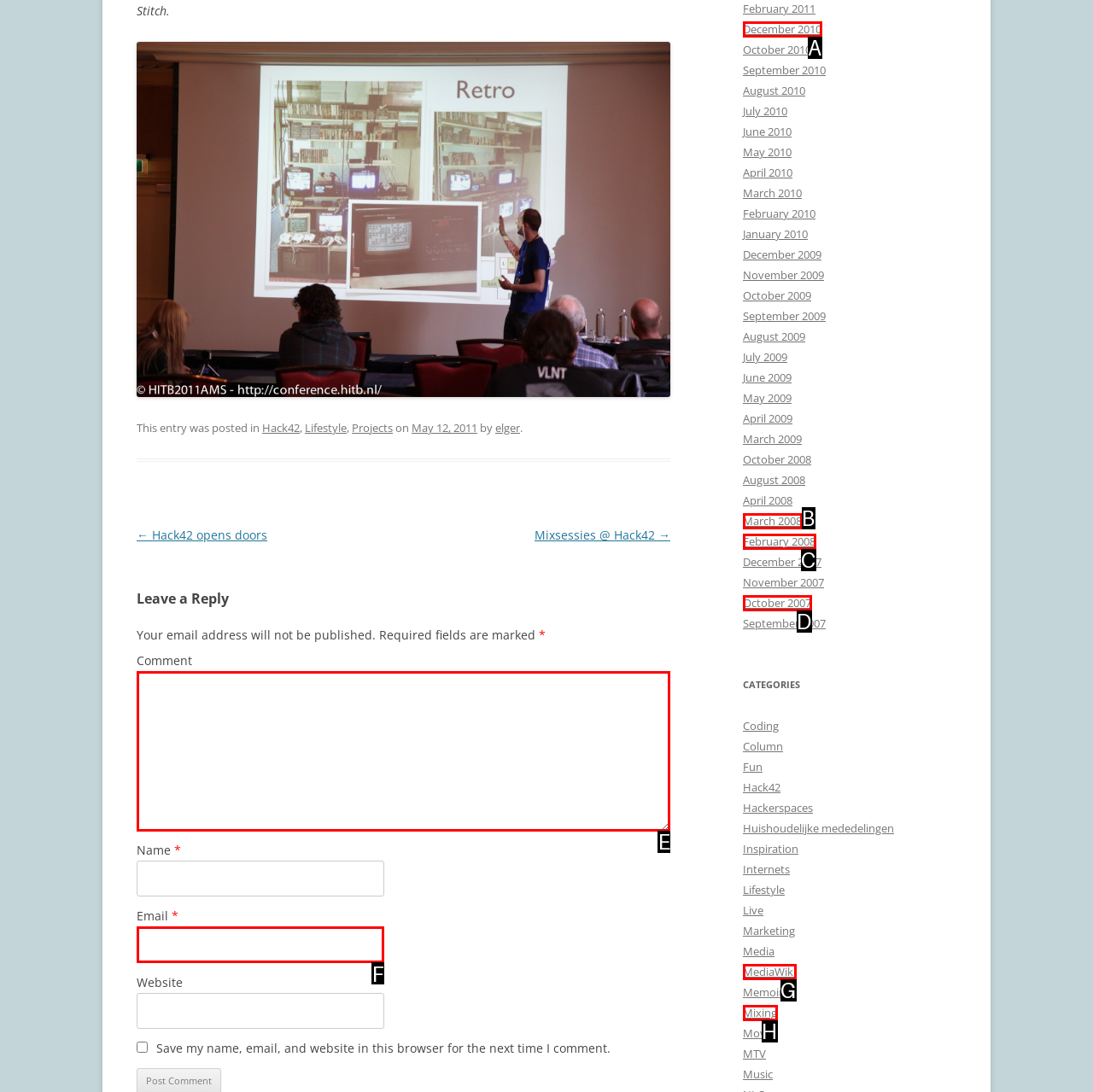Specify which UI element should be clicked to accomplish the task: Leave a comment. Answer with the letter of the correct choice.

E